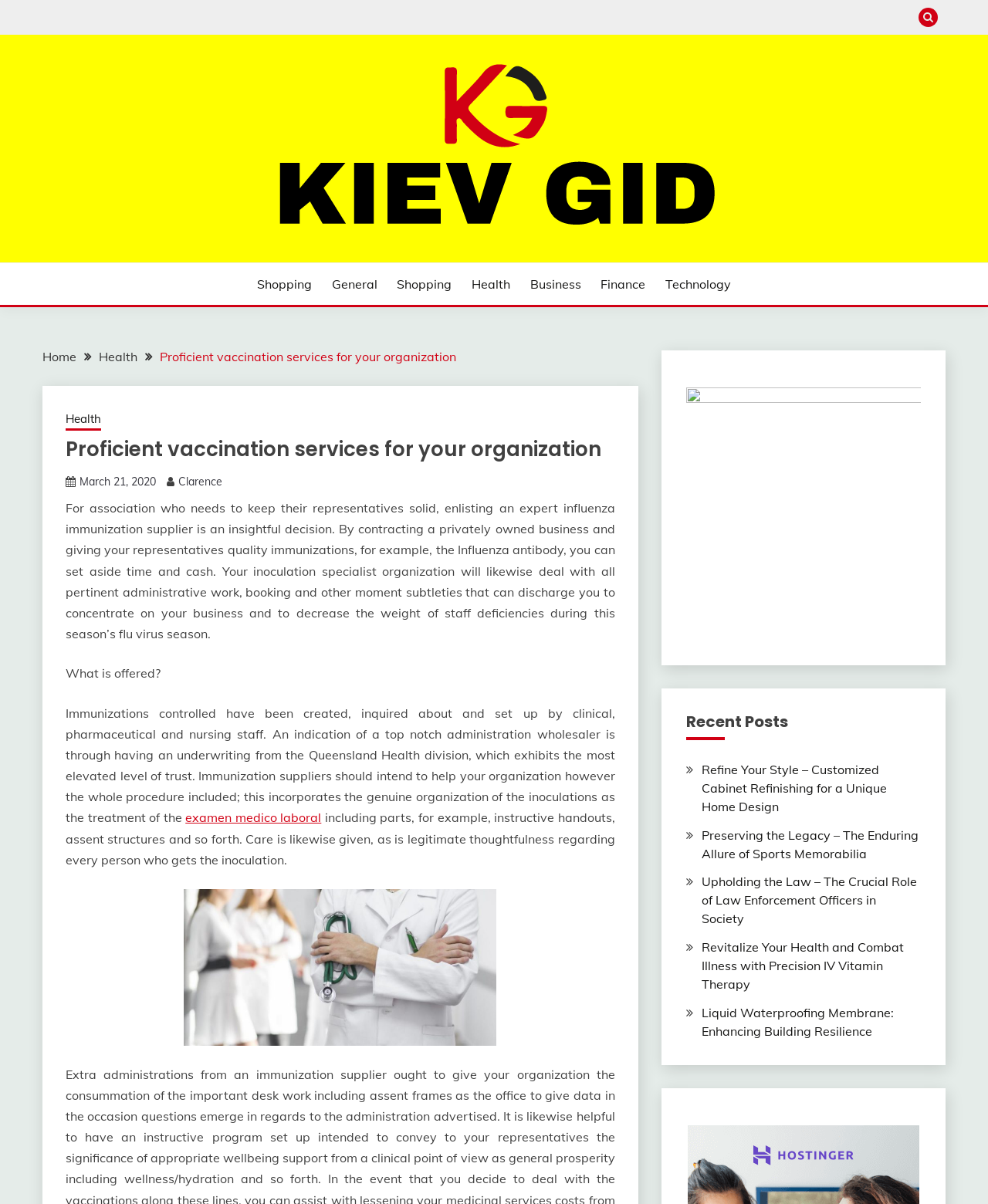Pinpoint the bounding box coordinates of the area that should be clicked to complete the following instruction: "Learn more about examen medico laboral". The coordinates must be given as four float numbers between 0 and 1, i.e., [left, top, right, bottom].

[0.188, 0.673, 0.325, 0.686]